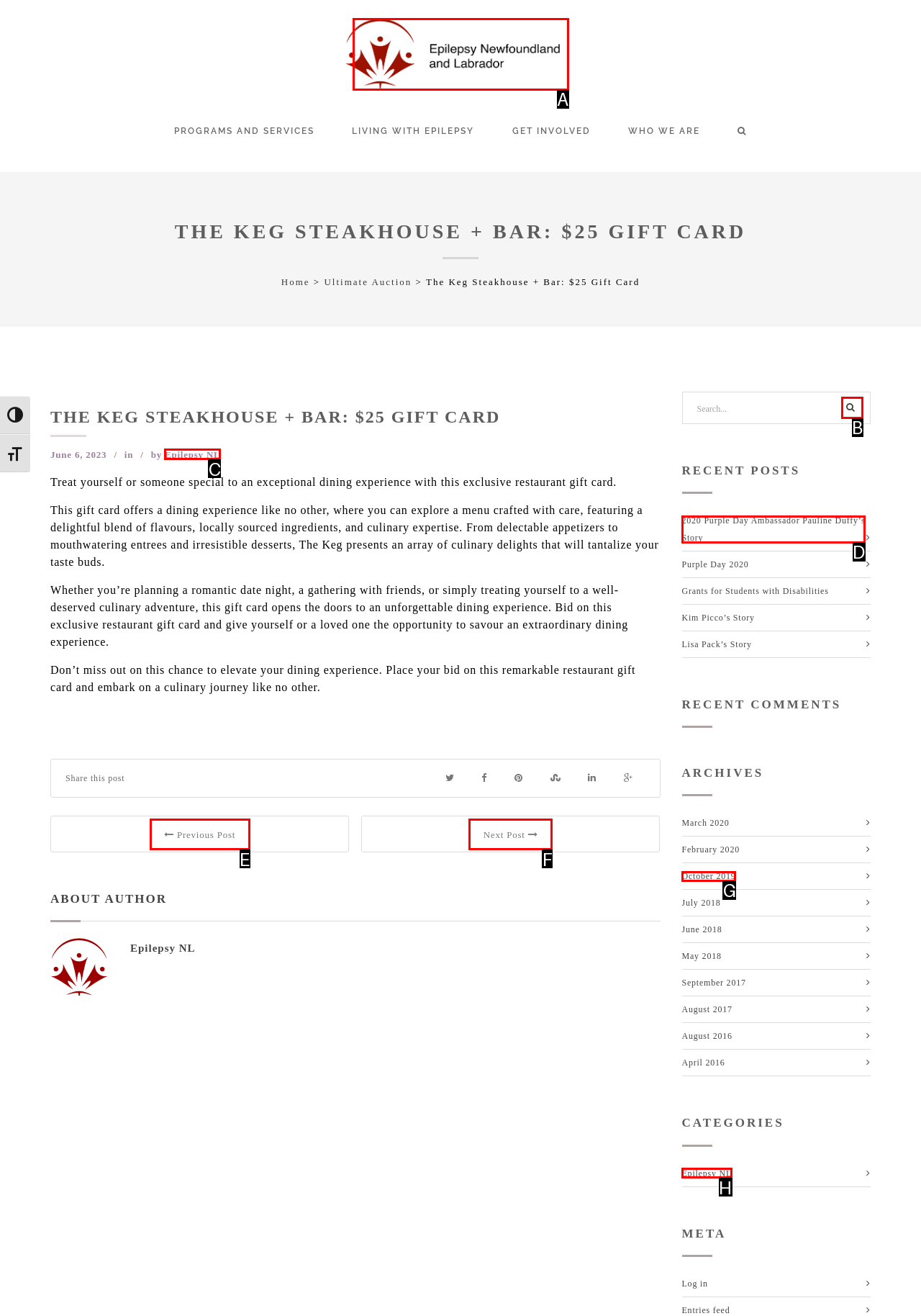Determine which HTML element corresponds to the description: Previous Post. Provide the letter of the correct option.

E